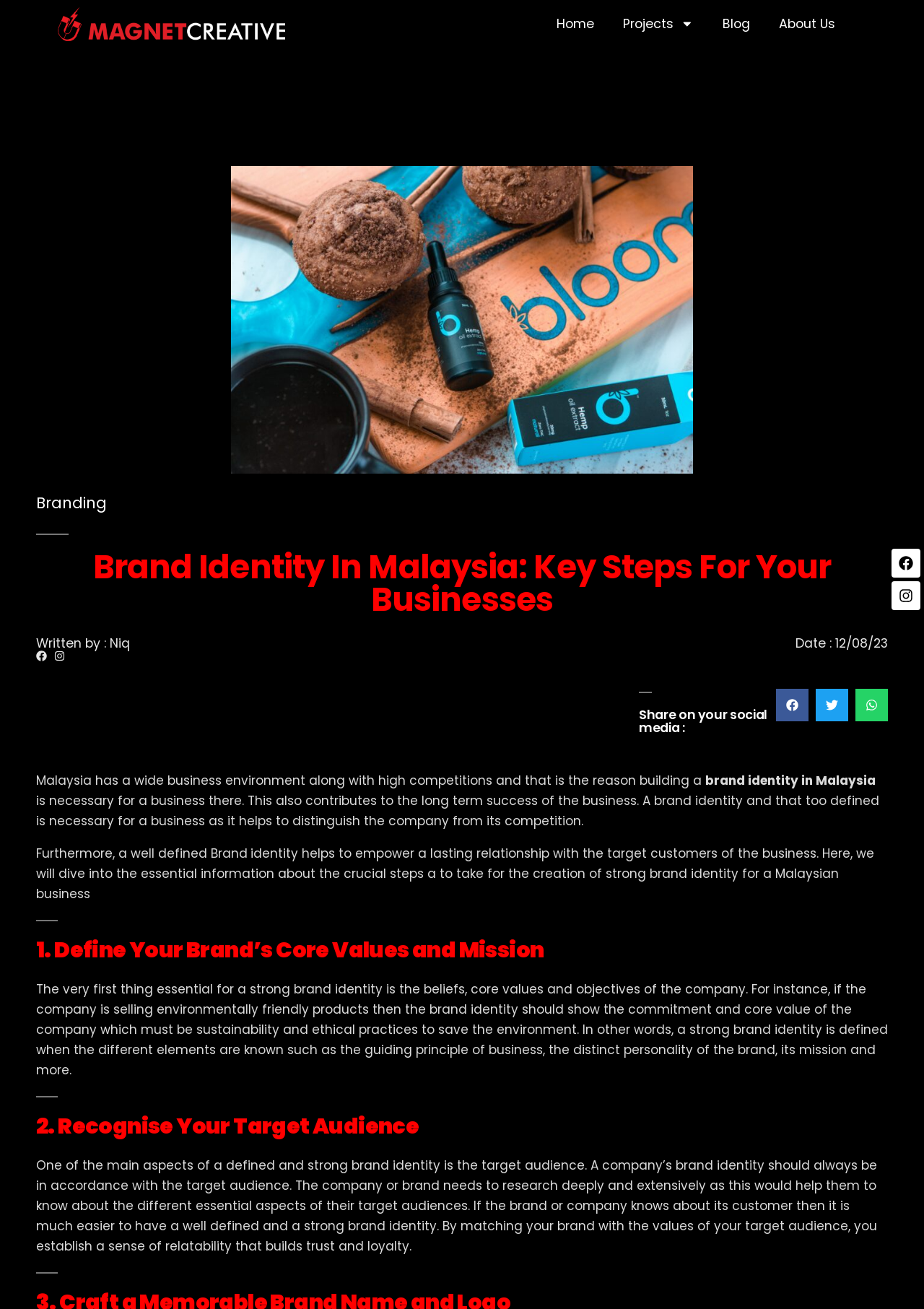What is the second step for creating a strong brand identity?
Provide a fully detailed and comprehensive answer to the question.

The second step for creating a strong brand identity is indicated by the heading '2. Recognise Your Target Audience' which is located at the middle of the webpage, and it is explained in the following paragraph that a company's brand identity should always be in accordance with the target audience.